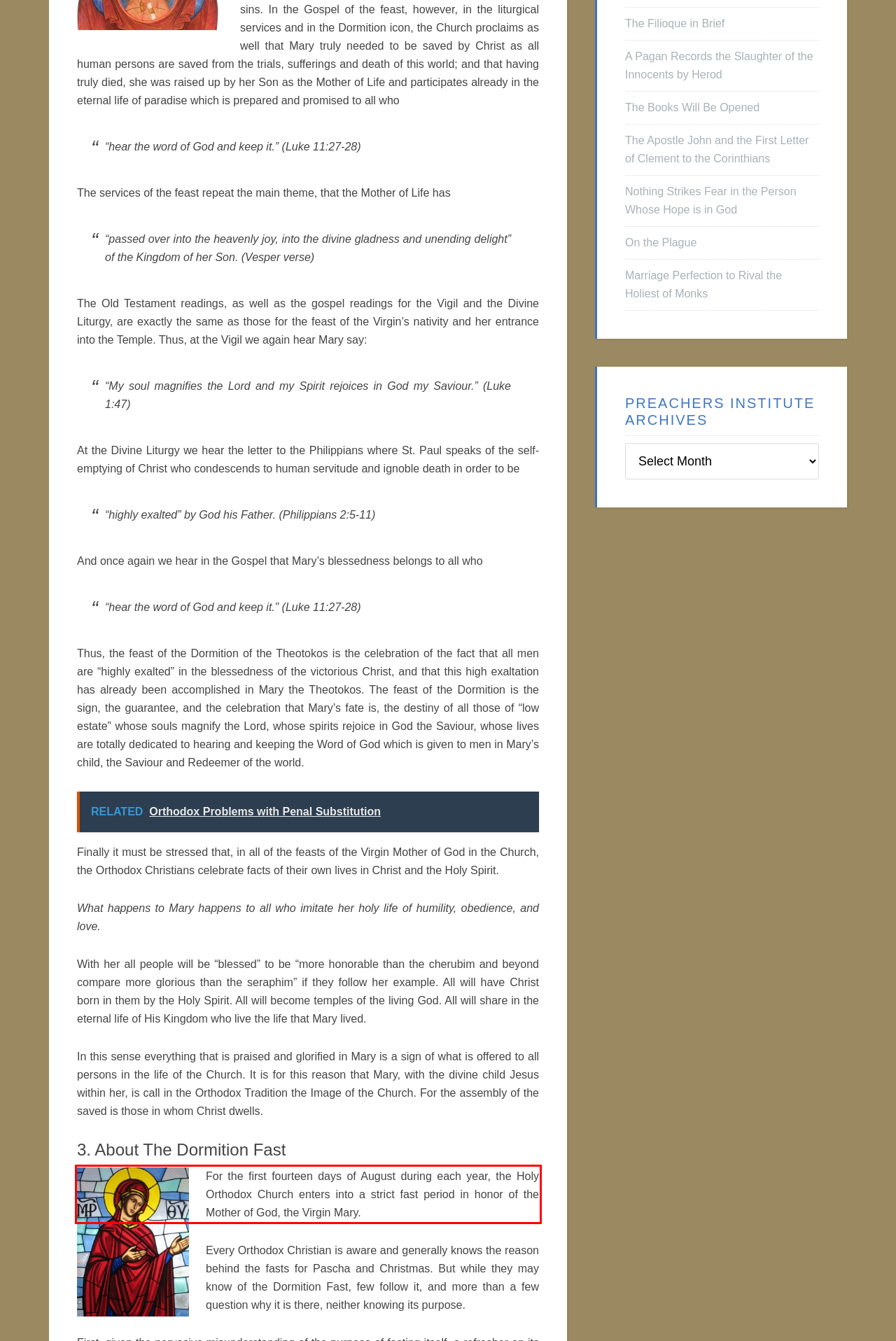From the provided screenshot, extract the text content that is enclosed within the red bounding box.

For the first fourteen days of August during each year, the Holy Orthodox Church enters into a strict fast period in honor of the Mother of God, the Virgin Mary.